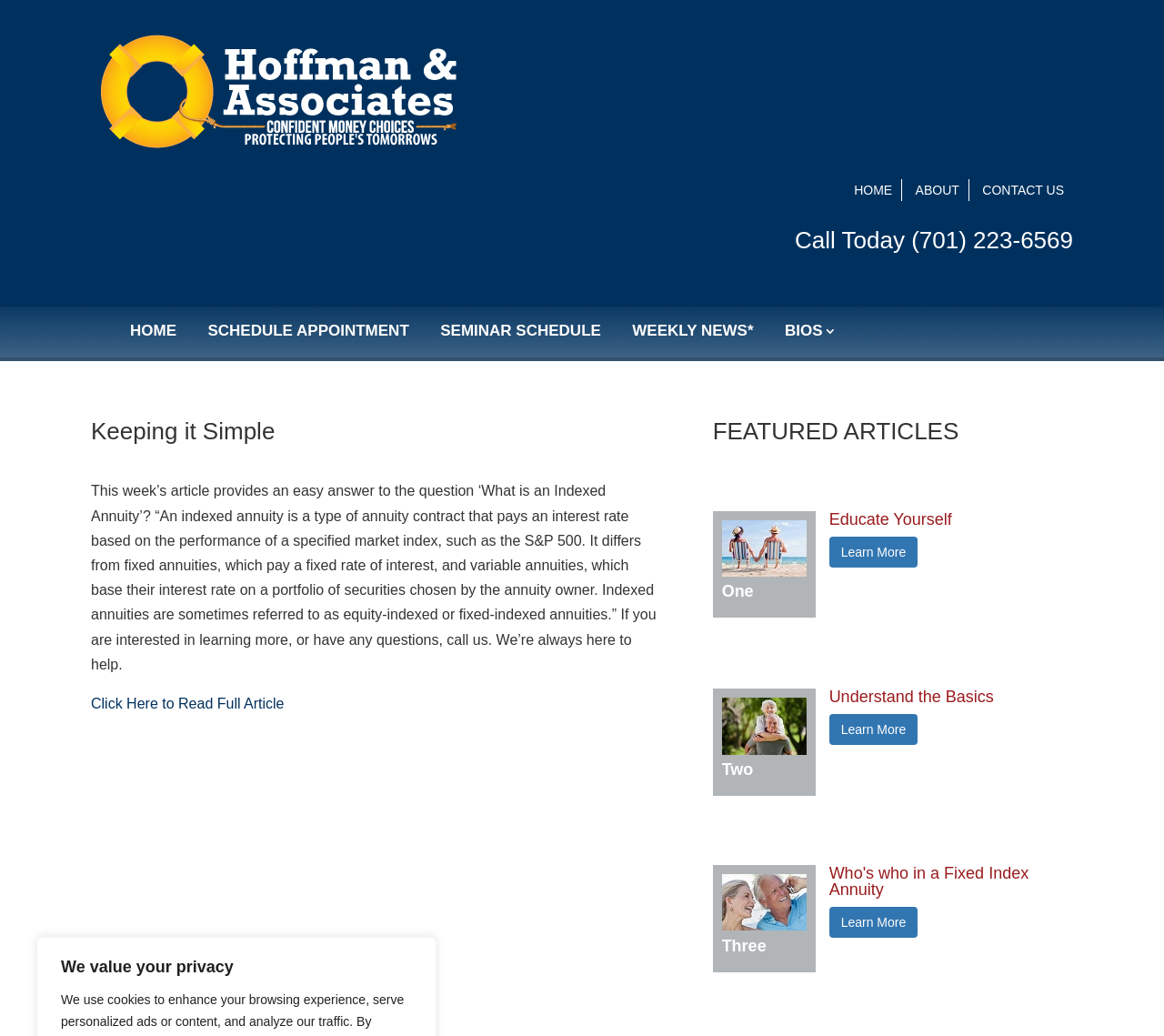Provide the bounding box coordinates of the section that needs to be clicked to accomplish the following instruction: "Call the phone number."

[0.683, 0.072, 0.922, 0.098]